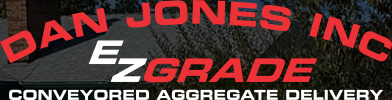What is the slogan of Dan Jones Inc.?
Look at the webpage screenshot and answer the question with a detailed explanation.

The slogan 'EZ Grade' is written underneath the company name, which implies that it is a key phrase associated with the company's brand identity and possibly its services.